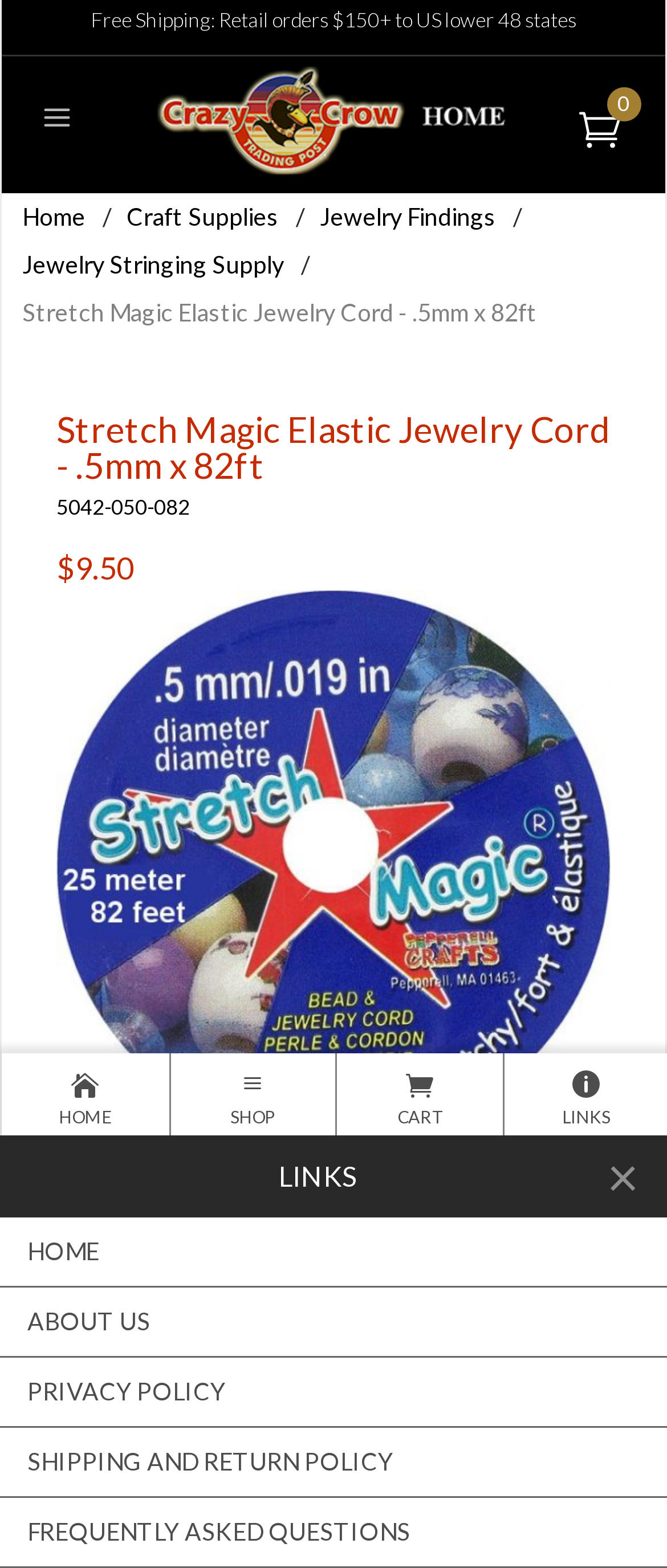Based on the image, give a detailed response to the question: What is the shipping policy for retail orders over $150?

The shipping policy for retail orders over $150 can be found in the top banner, where it is listed as 'Free Shipping: Retail orders $150+ to US lower 48 states'.